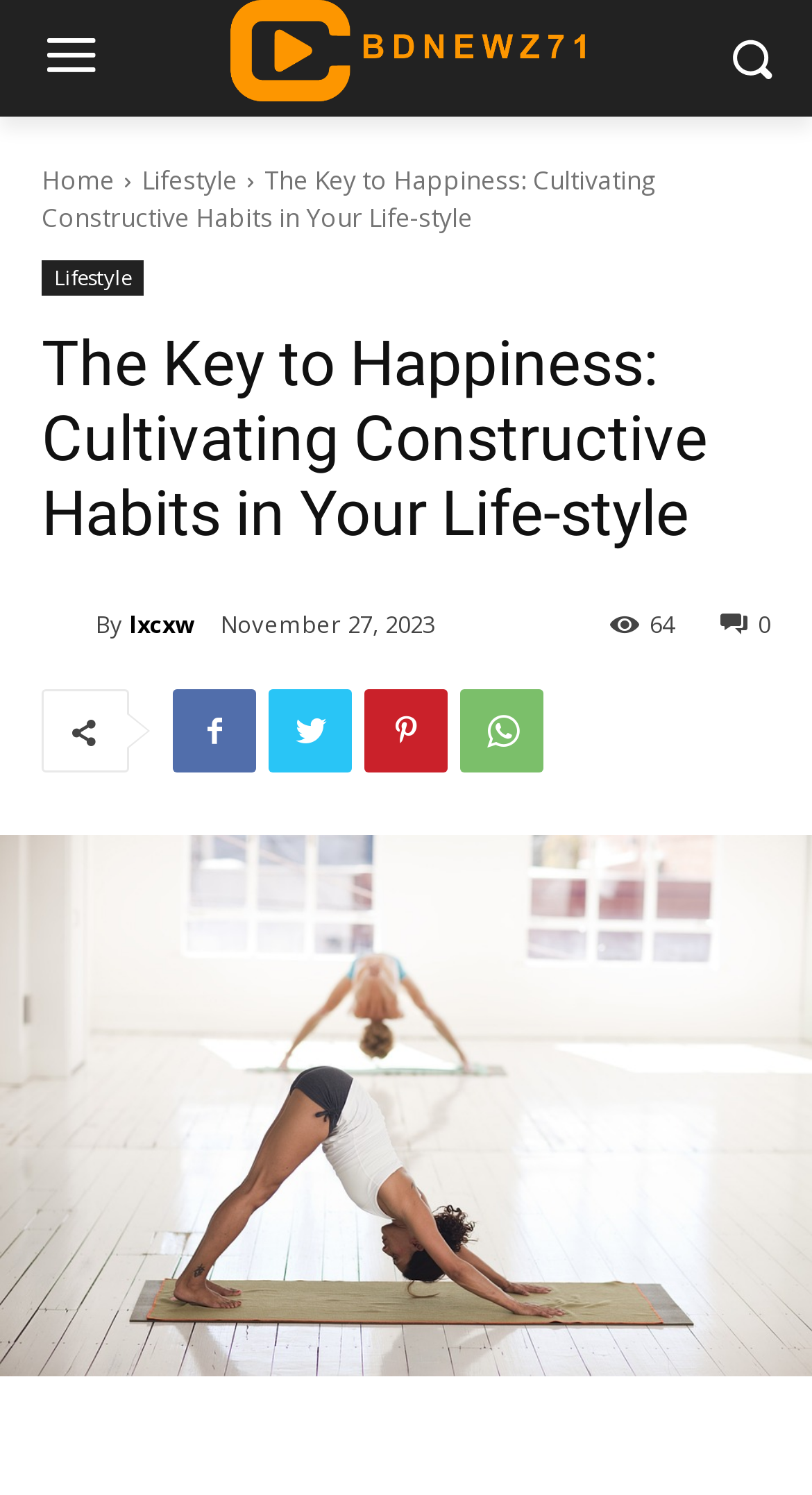Identify the bounding box coordinates for the element that needs to be clicked to fulfill this instruction: "Share the post". Provide the coordinates in the format of four float numbers between 0 and 1: [left, top, right, bottom].

[0.887, 0.405, 0.949, 0.426]